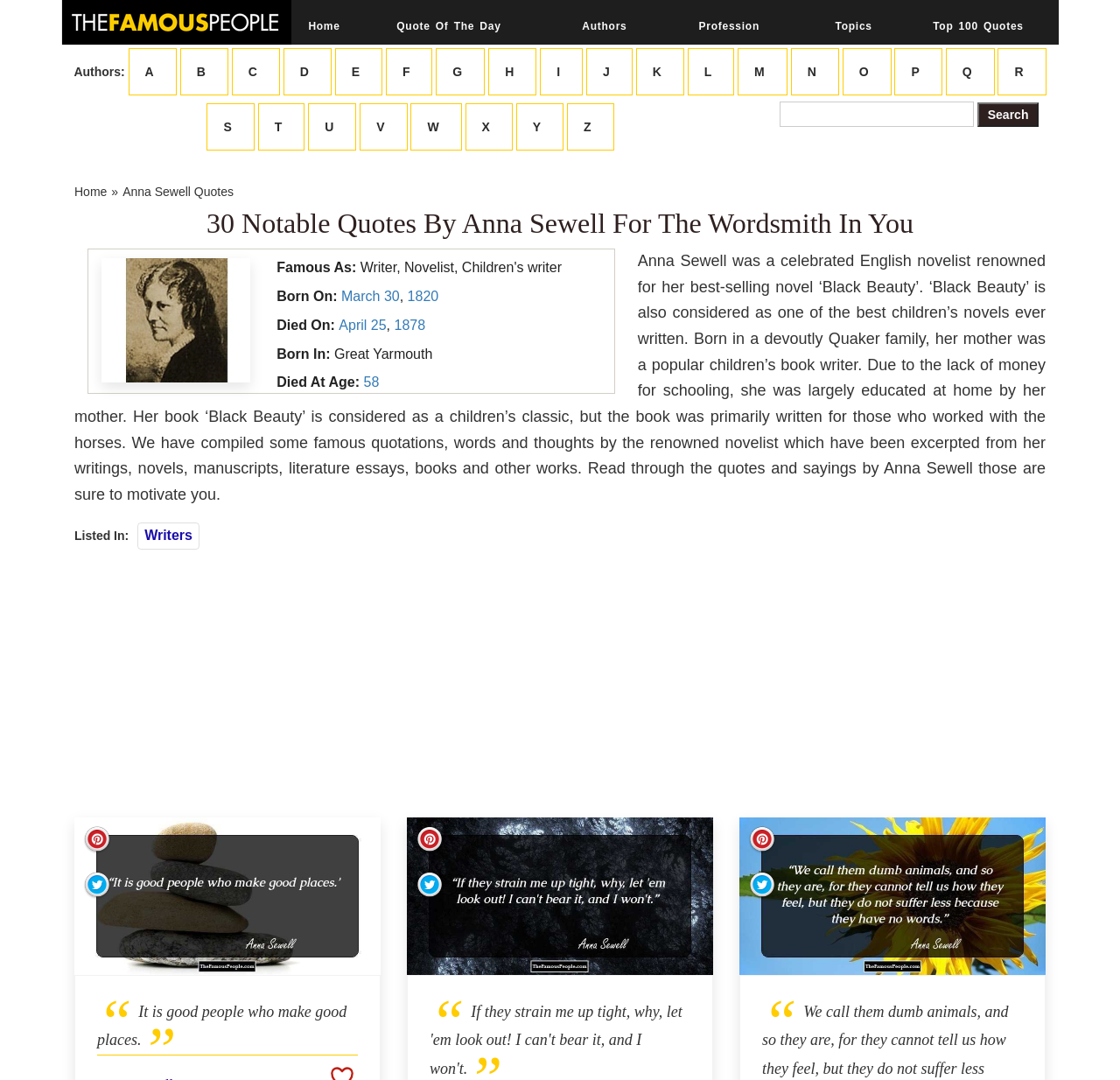Please predict the bounding box coordinates of the element's region where a click is necessary to complete the following instruction: "Search by profile name". The coordinates should be represented by four float numbers between 0 and 1, i.e., [left, top, right, bottom].

[0.696, 0.094, 0.869, 0.118]